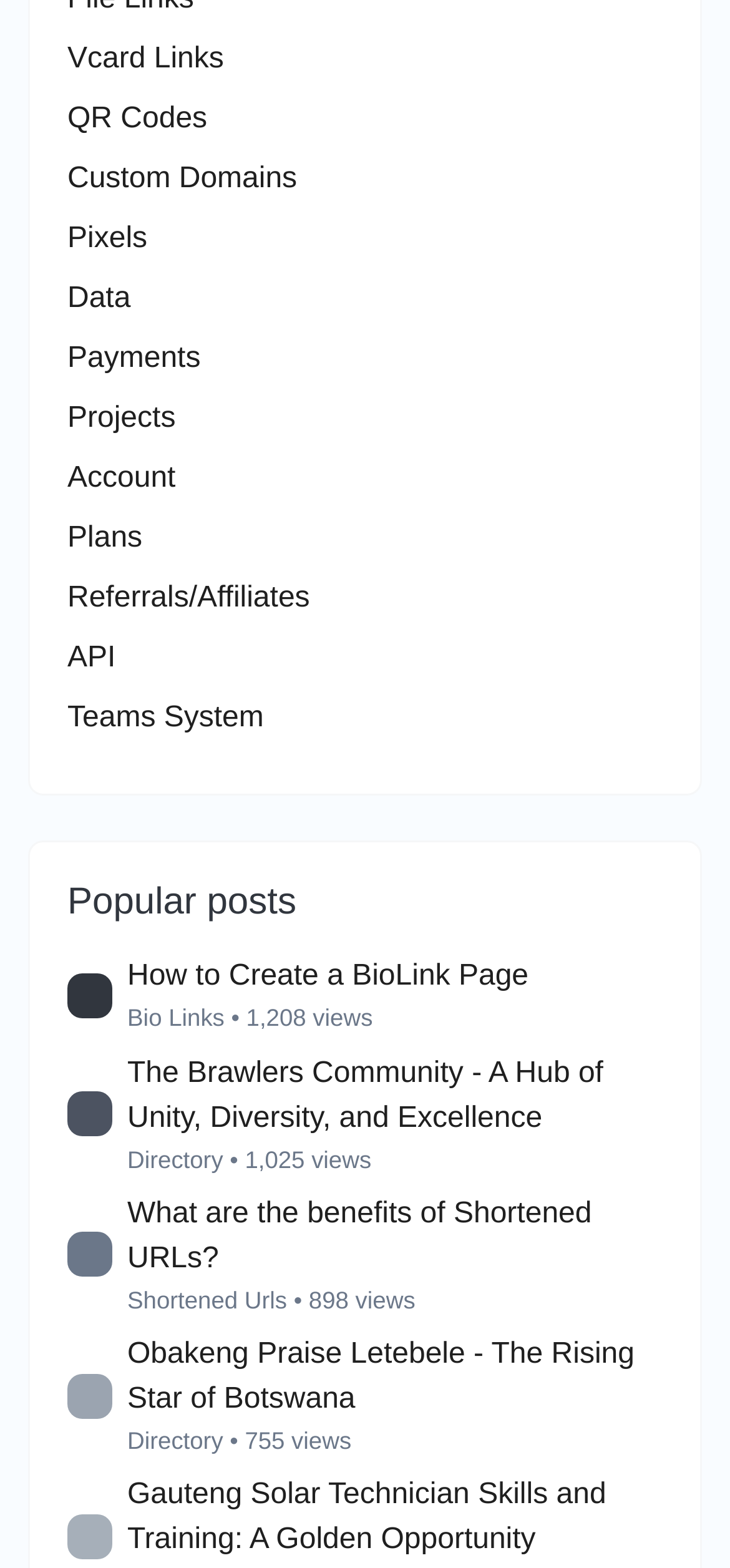Given the description of a UI element: "Account", identify the bounding box coordinates of the matching element in the webpage screenshot.

[0.092, 0.295, 0.241, 0.316]